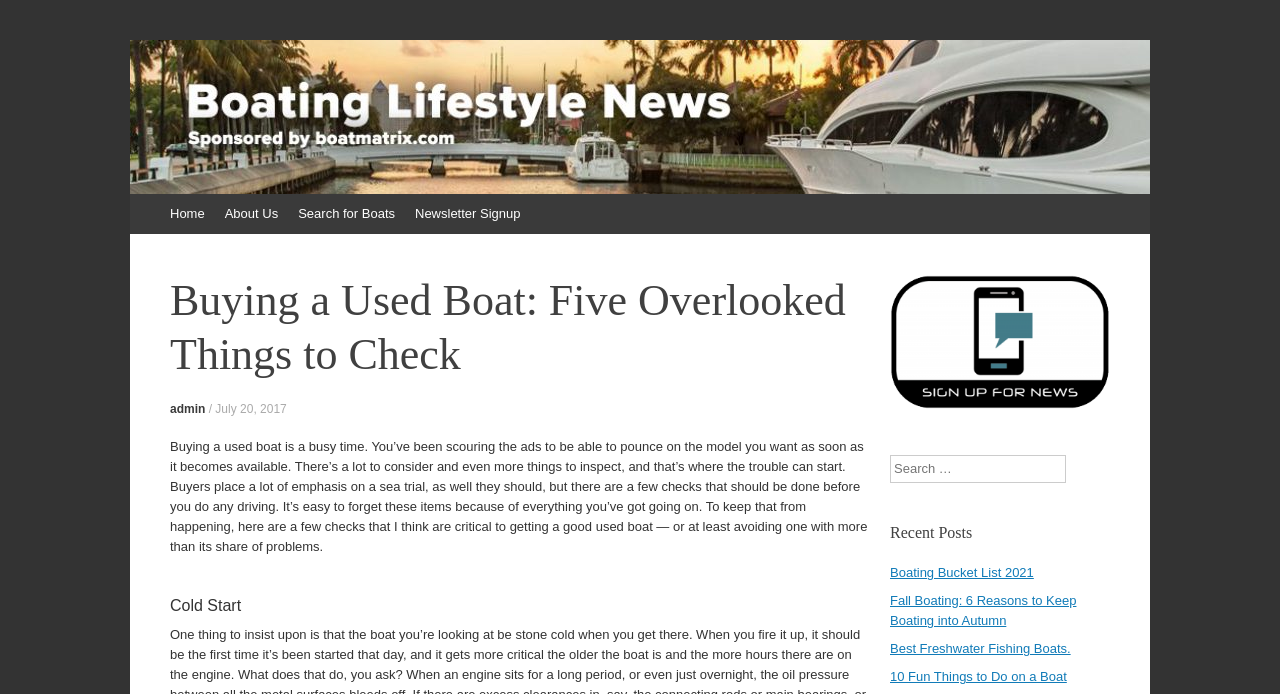Provide the bounding box coordinates of the section that needs to be clicked to accomplish the following instruction: "Search for something."

[0.695, 0.656, 0.833, 0.696]